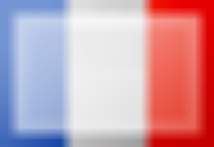Create a detailed narrative that captures the essence of the image.

The image depicts the national flag of France, characterized by its vertical blue, white, and red stripes. This iconic tricolor represents the values of liberty, equality, and fraternity, central to the French Republic. The flag is prominently associated with France's national identity and is often displayed during national holidays, sporting events, and international occasions, symbolizing French unity and pride. The flag's design has remained largely unchanged since the French Revolution, making it a significant emblem of French history and cultural heritage.